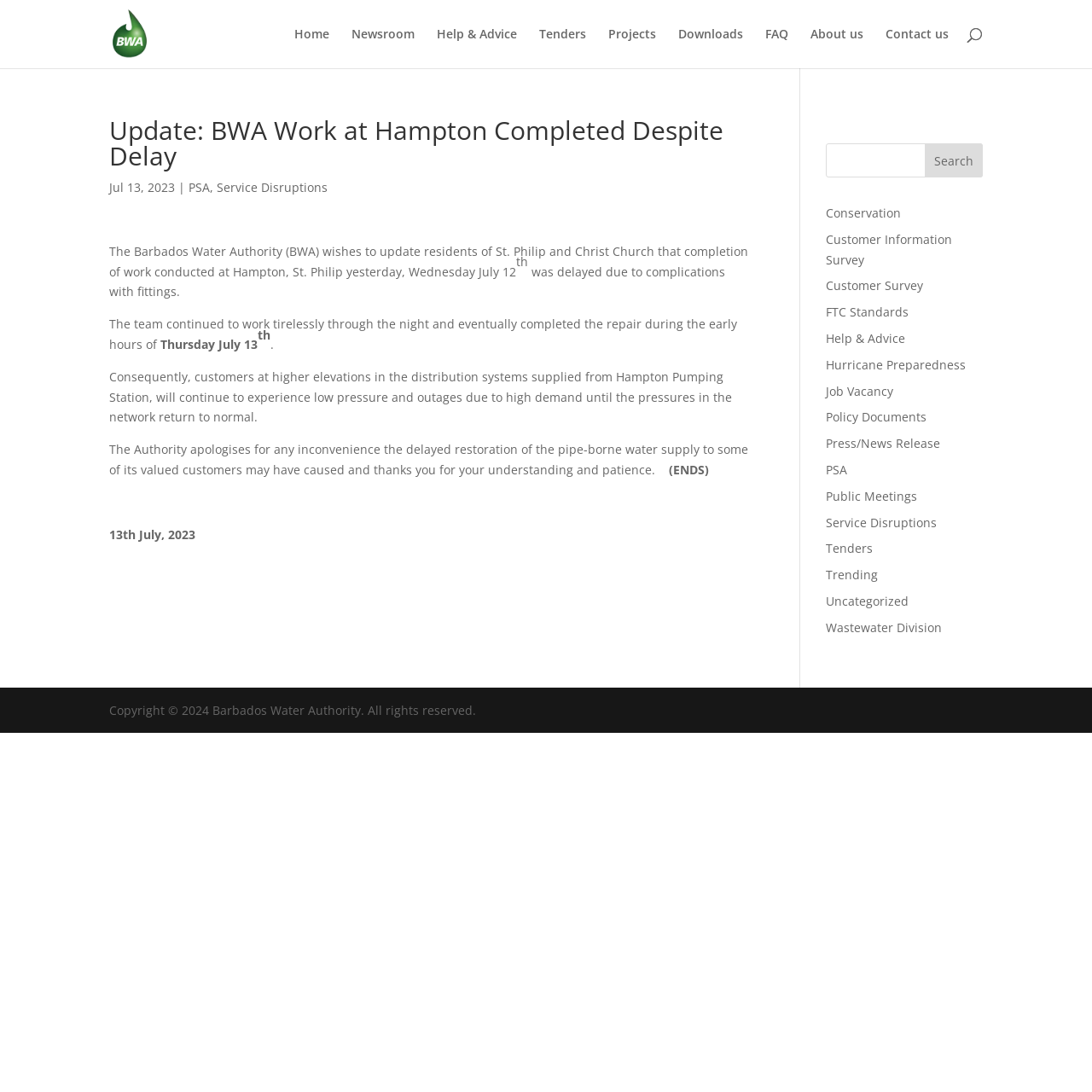What is the name of the water authority?
Carefully analyze the image and provide a detailed answer to the question.

The name of the water authority can be found in the top-left corner of the webpage, where it is written as 'Barbados Water Authority' next to the logo.